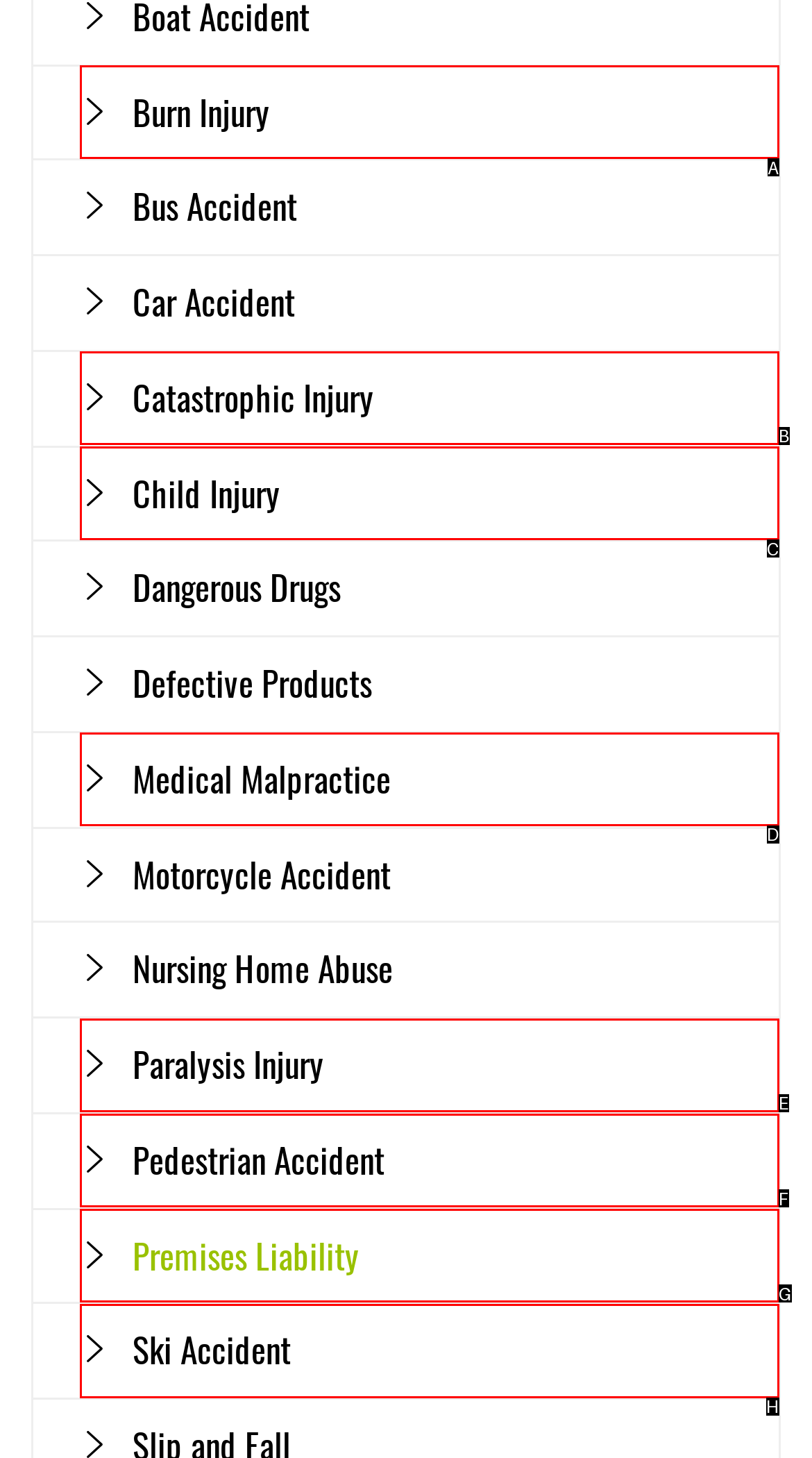Indicate the UI element to click to perform the task: View Pedestrian Accident. Reply with the letter corresponding to the chosen element.

F